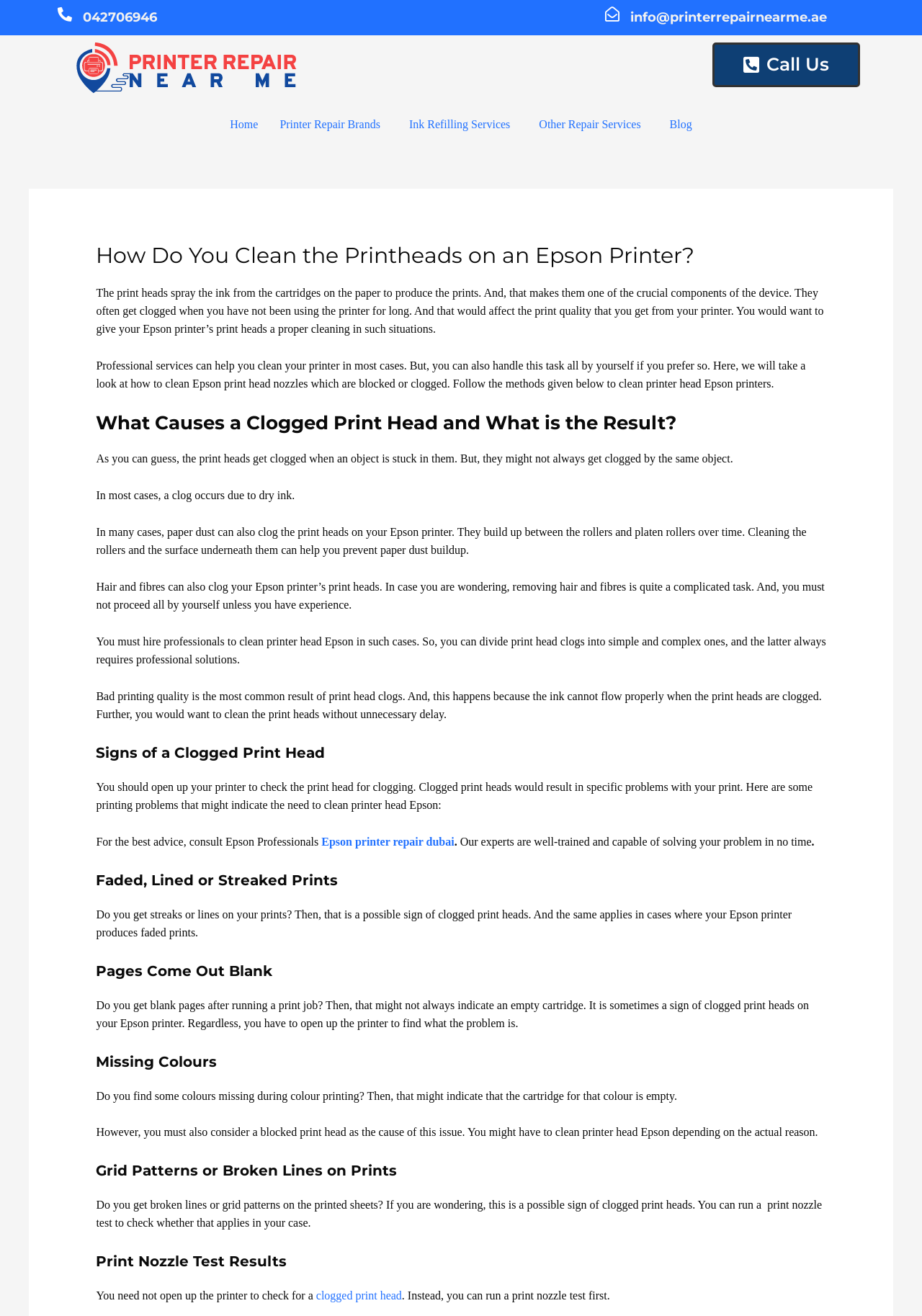Determine the coordinates of the bounding box that should be clicked to complete the instruction: "Contact 'info@printerrepairnearme.ae'". The coordinates should be represented by four float numbers between 0 and 1: [left, top, right, bottom].

[0.684, 0.007, 0.897, 0.019]